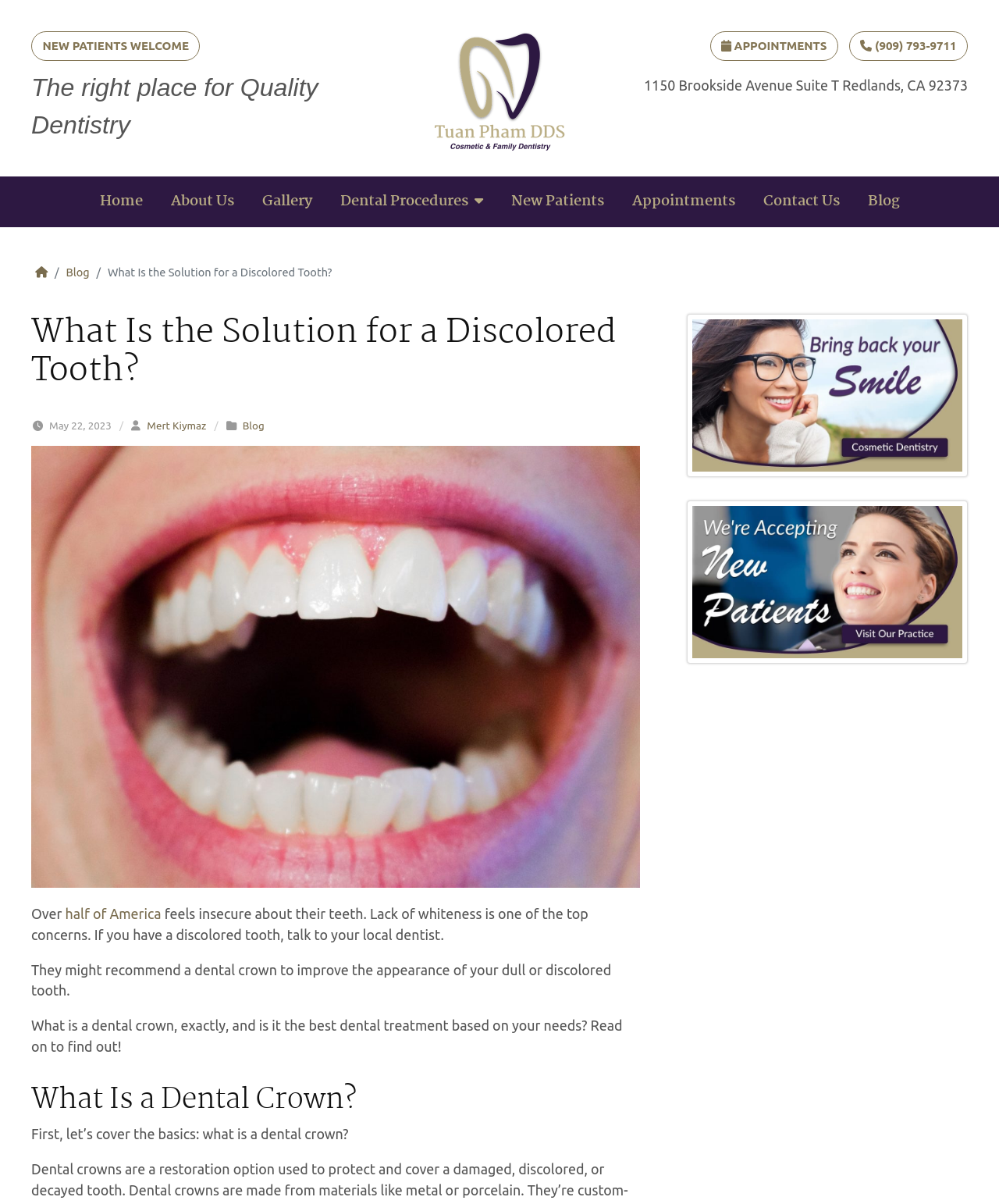What is the name of the dentist? Based on the screenshot, please respond with a single word or phrase.

Tuan Pham DDS